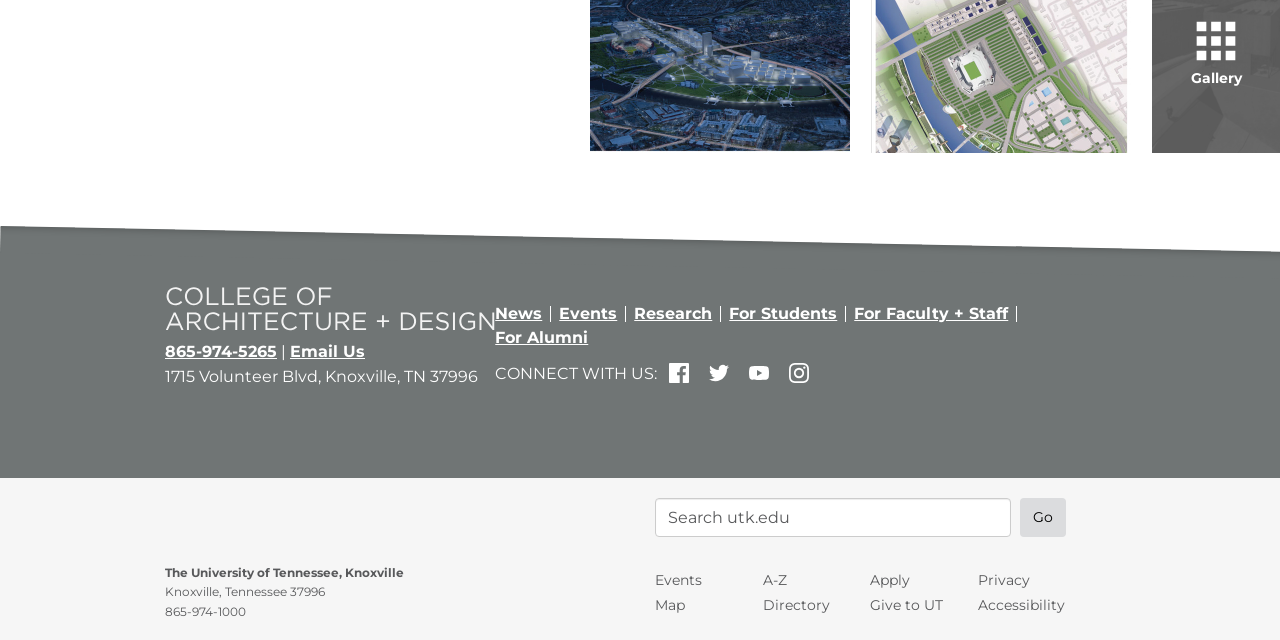What is the phone number of the university?
We need a detailed and exhaustive answer to the question. Please elaborate.

I found the answer by looking at the static text element with the phone number '865-974-1000' which is located at the bottom of the webpage, indicating that it is the phone number of the university.